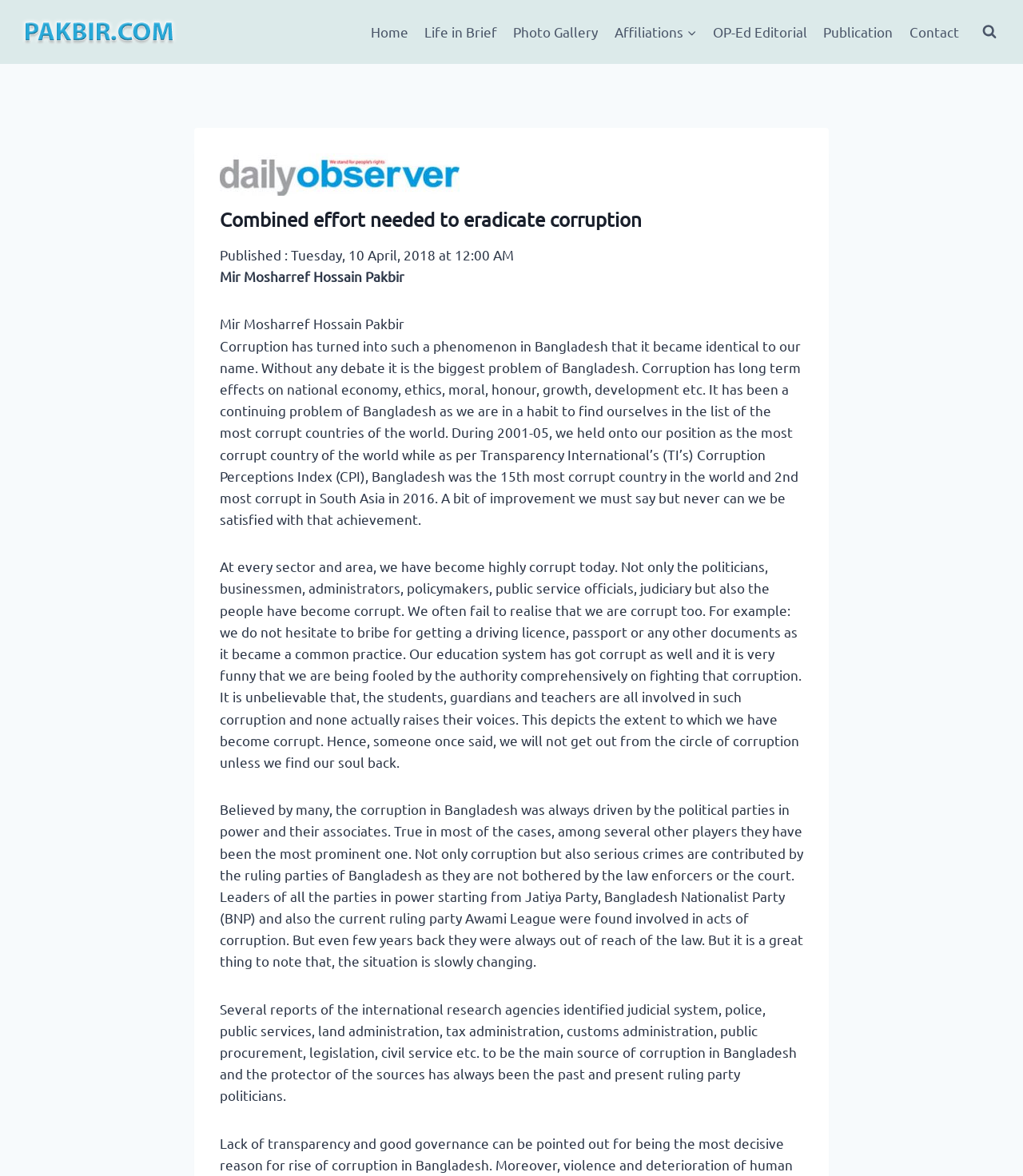Find the bounding box coordinates of the area that needs to be clicked in order to achieve the following instruction: "View the Search Form". The coordinates should be specified as four float numbers between 0 and 1, i.e., [left, top, right, bottom].

[0.953, 0.015, 0.981, 0.039]